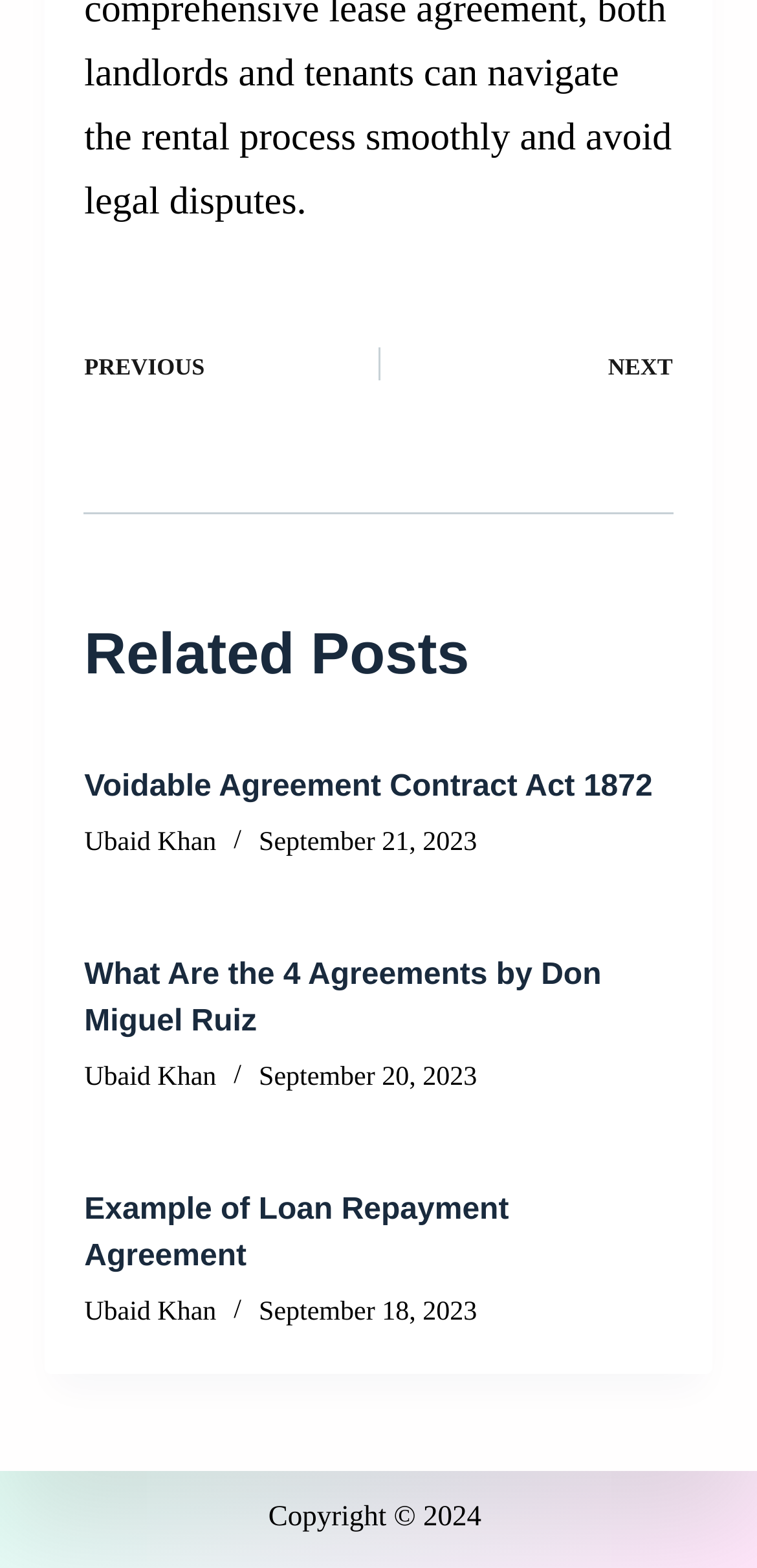Please specify the bounding box coordinates of the region to click in order to perform the following instruction: "view post by Ubaid Khan".

[0.111, 0.528, 0.286, 0.547]